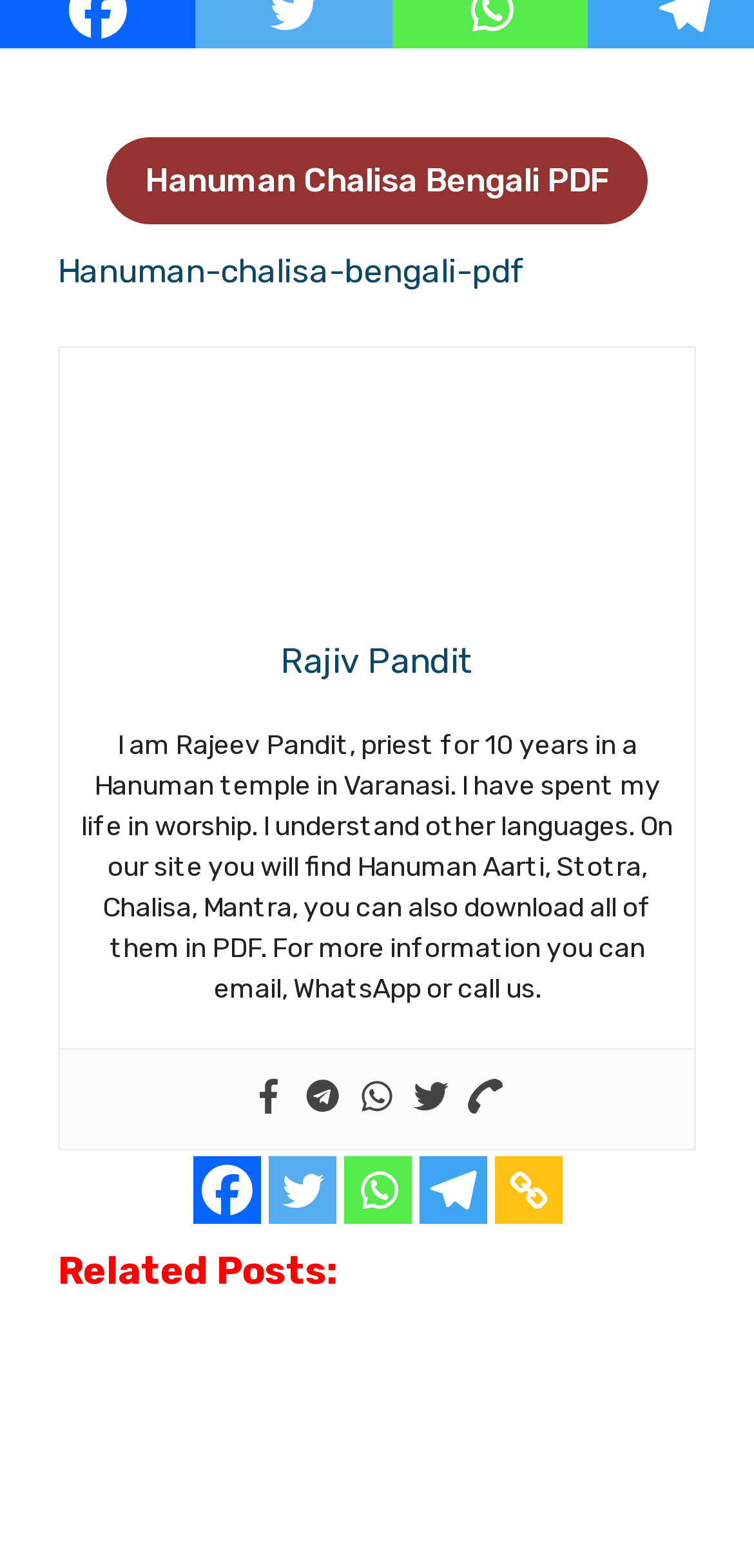Please determine the bounding box coordinates for the element with the description: "aria-label="Copy Link" title="Copy Link"".

[0.655, 0.738, 0.745, 0.781]